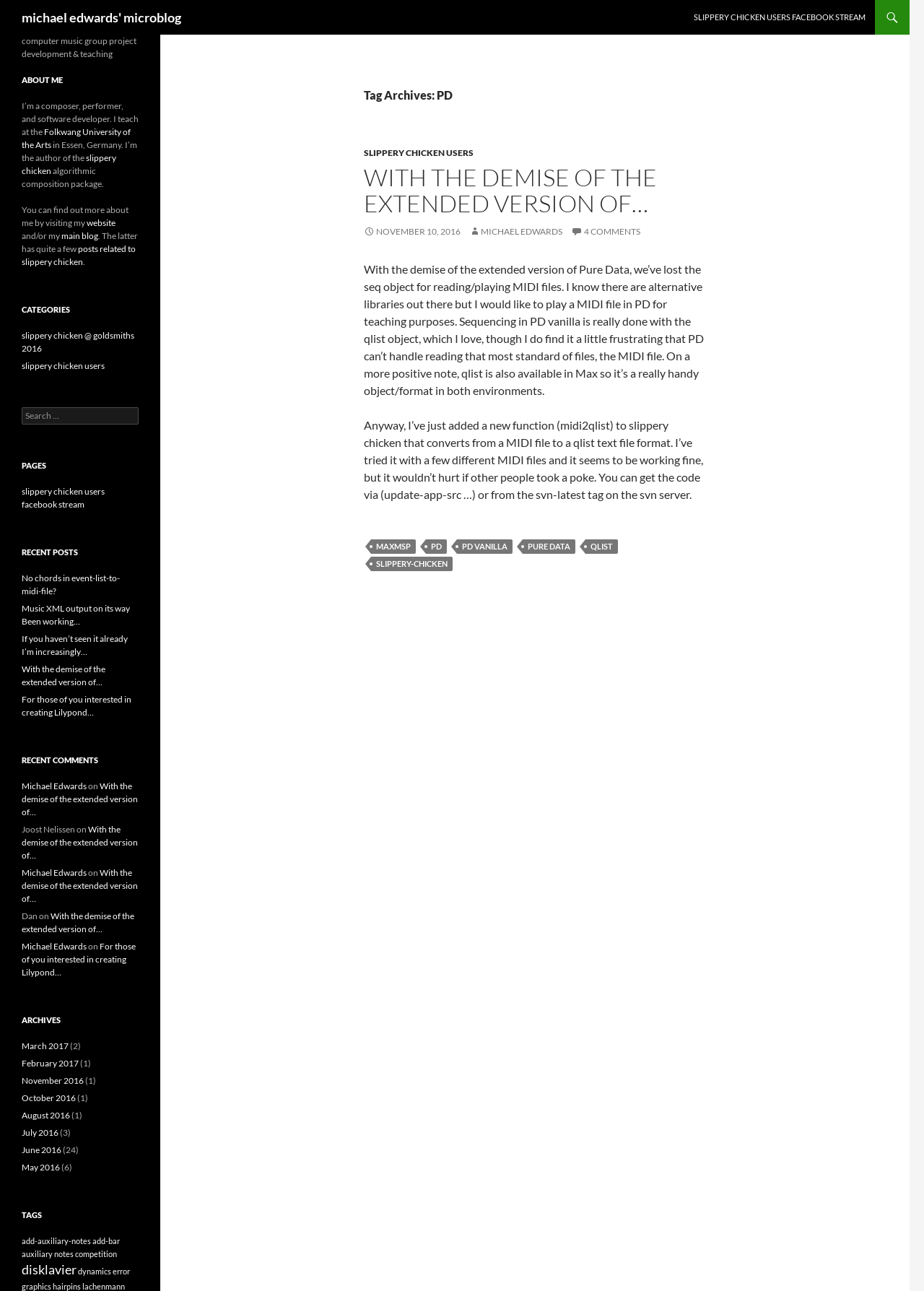Determine the bounding box coordinates of the clickable region to execute the instruction: "click on the link to slippery chicken users facebook stream". The coordinates should be four float numbers between 0 and 1, denoted as [left, top, right, bottom].

[0.741, 0.0, 0.946, 0.027]